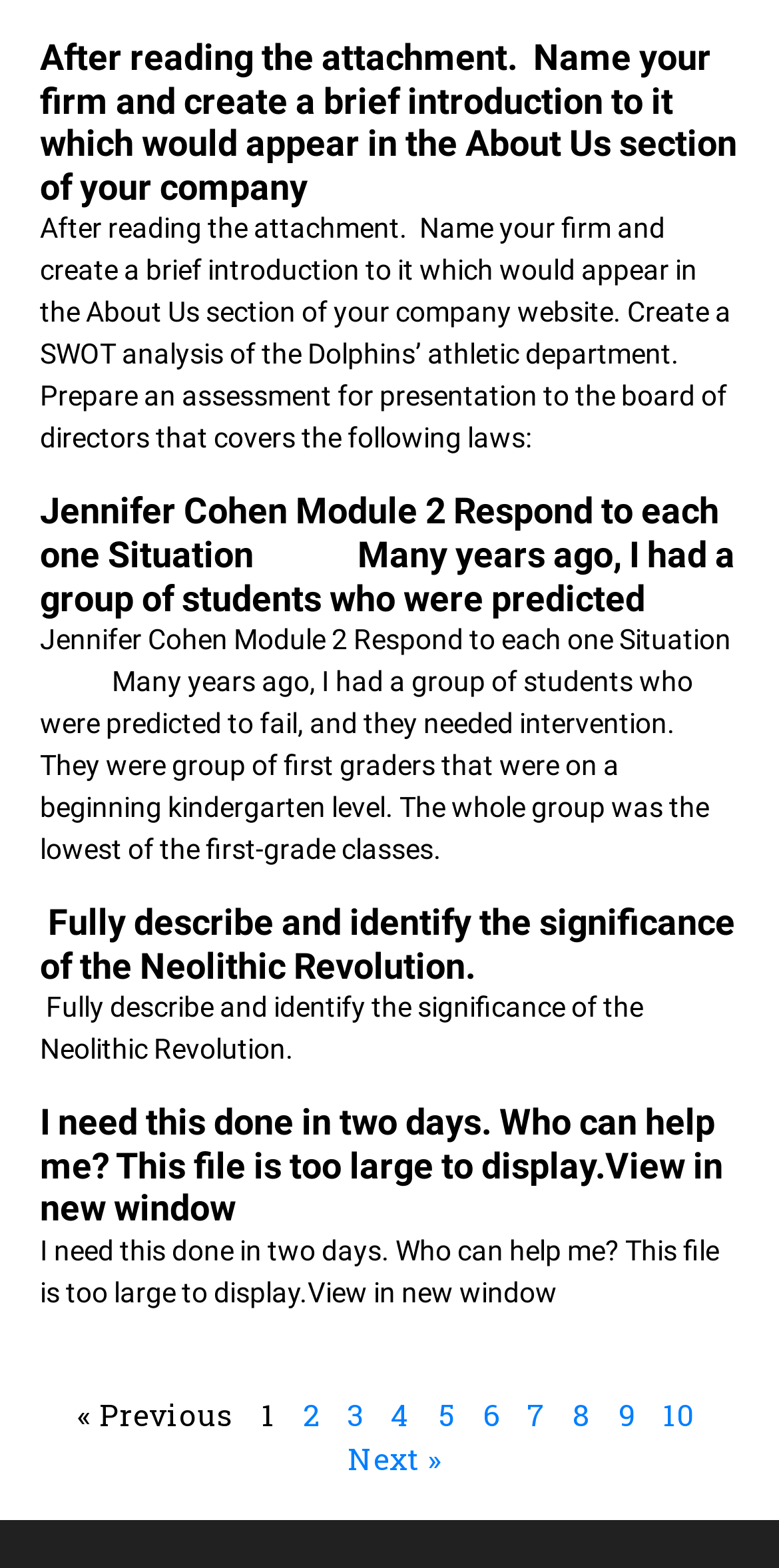Please use the details from the image to answer the following question comprehensively:
What is the request mentioned in the fourth article?

The fourth article mentions 'I need this done in two days. Who can help me?' indicating that the author is requesting help with a task that needs to be completed within two days.